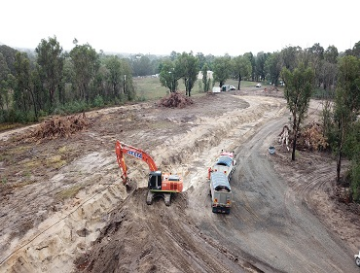What is the weather condition in the scene?
Using the image provided, answer with just one word or phrase.

cloudy